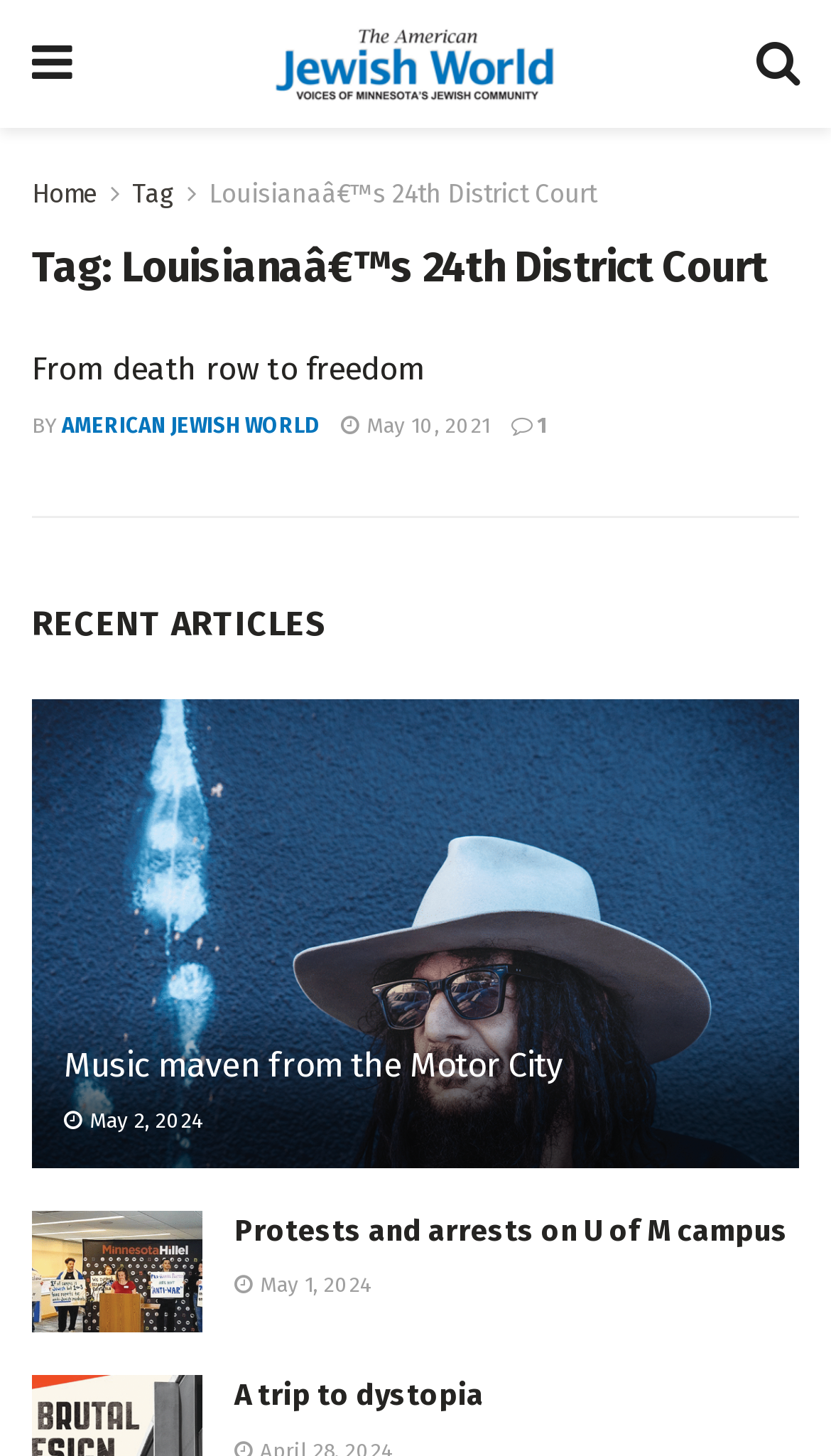Give a succinct answer to this question in a single word or phrase: 
What is the date of the third article?

May 1, 2024